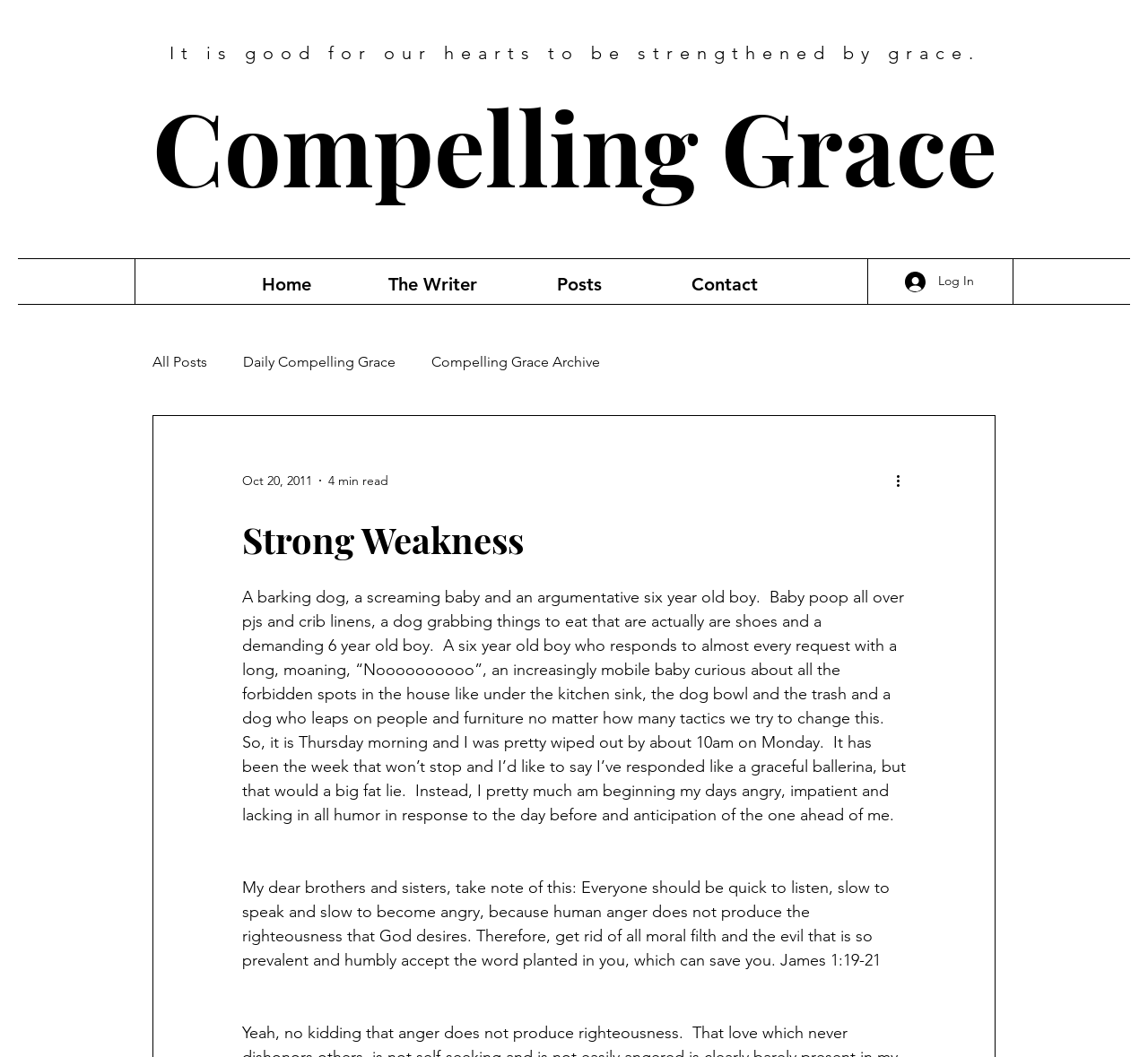What is the name of the blog?
Using the visual information, respond with a single word or phrase.

Compelling Grace